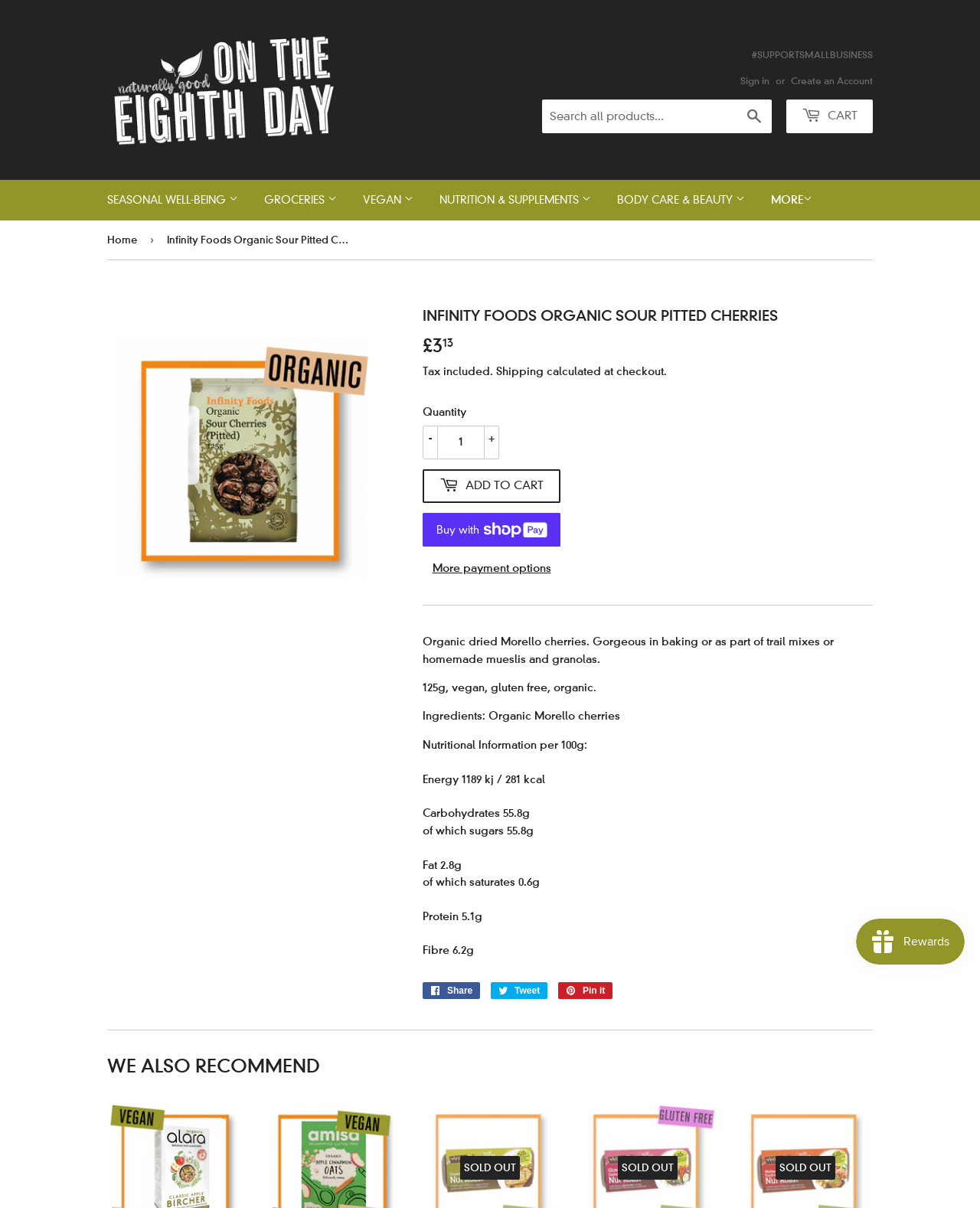Write an exhaustive caption that covers the webpage's main aspects.

This webpage is an online store selling organic and specialty food products. At the top, there is a navigation menu with several categories, including "SEASONAL WELL-BEING", "GROCERIES", and others. Below the navigation menu, there is a search bar and a cart icon.

In the "GROCERIES" section, there are several subcategories, including "Vegan Groceries & Essentials", "Organic Groceries & Essentials", "Gluten Free Groceries & Essentials", and others. Each subcategory has a list of links to specific product categories, such as "Vegan Wholefoods", "Organic Pulses", and "Gluten Free Bread & Crackers".

The main content area of the page appears to be focused on a specific product, "Organic dried Morello cherries", with a brief description and nutritional information. There are no images on this page.

In the top-right corner, there are links to "Sign in" and "Create an Account", as well as a search bar and a cart icon.